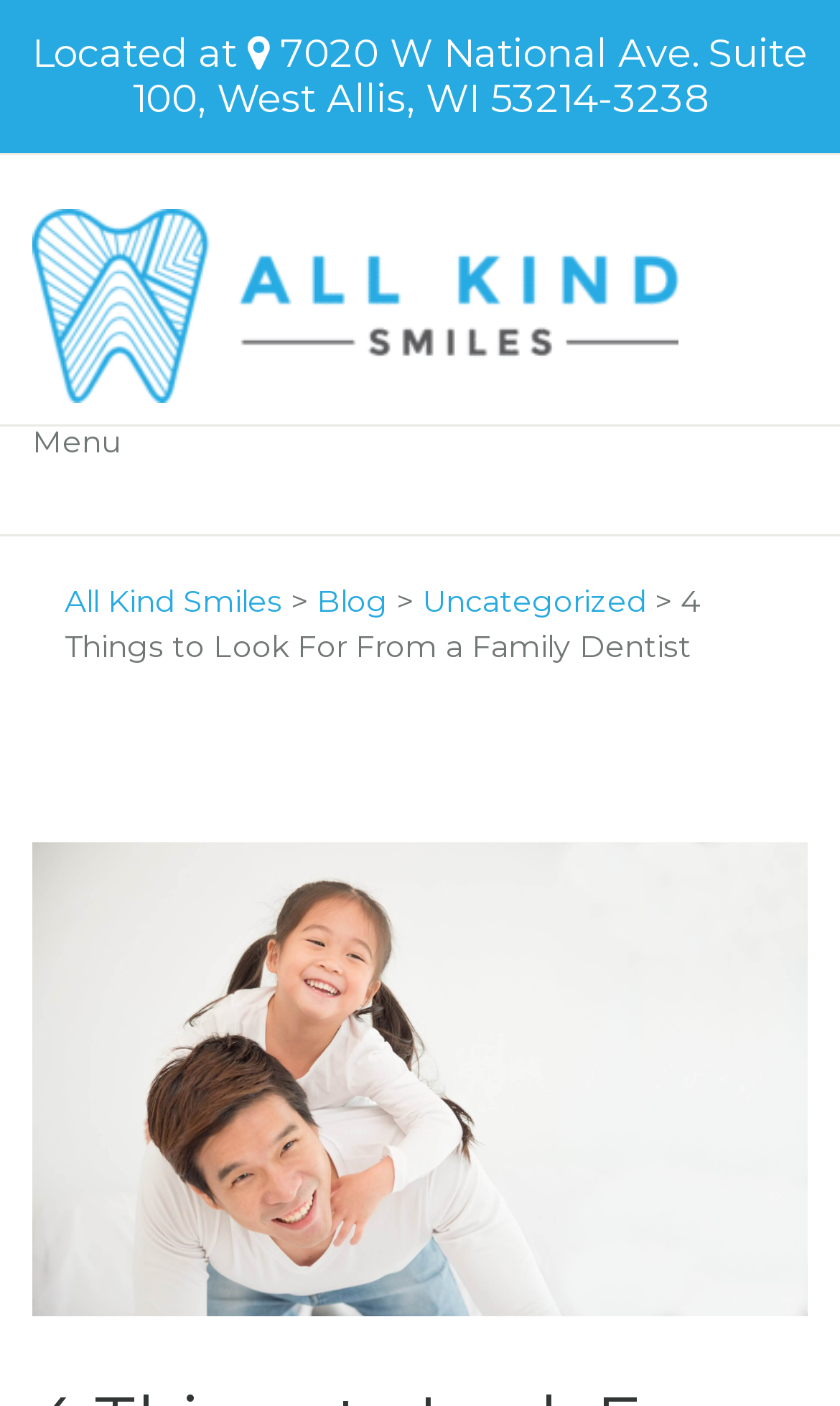Answer the question in one word or a short phrase:
What is the purpose of the image at the bottom?

Decoration or illustration